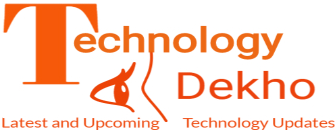Answer this question in one word or a short phrase: What is the larger font size text in the logo?

Technology